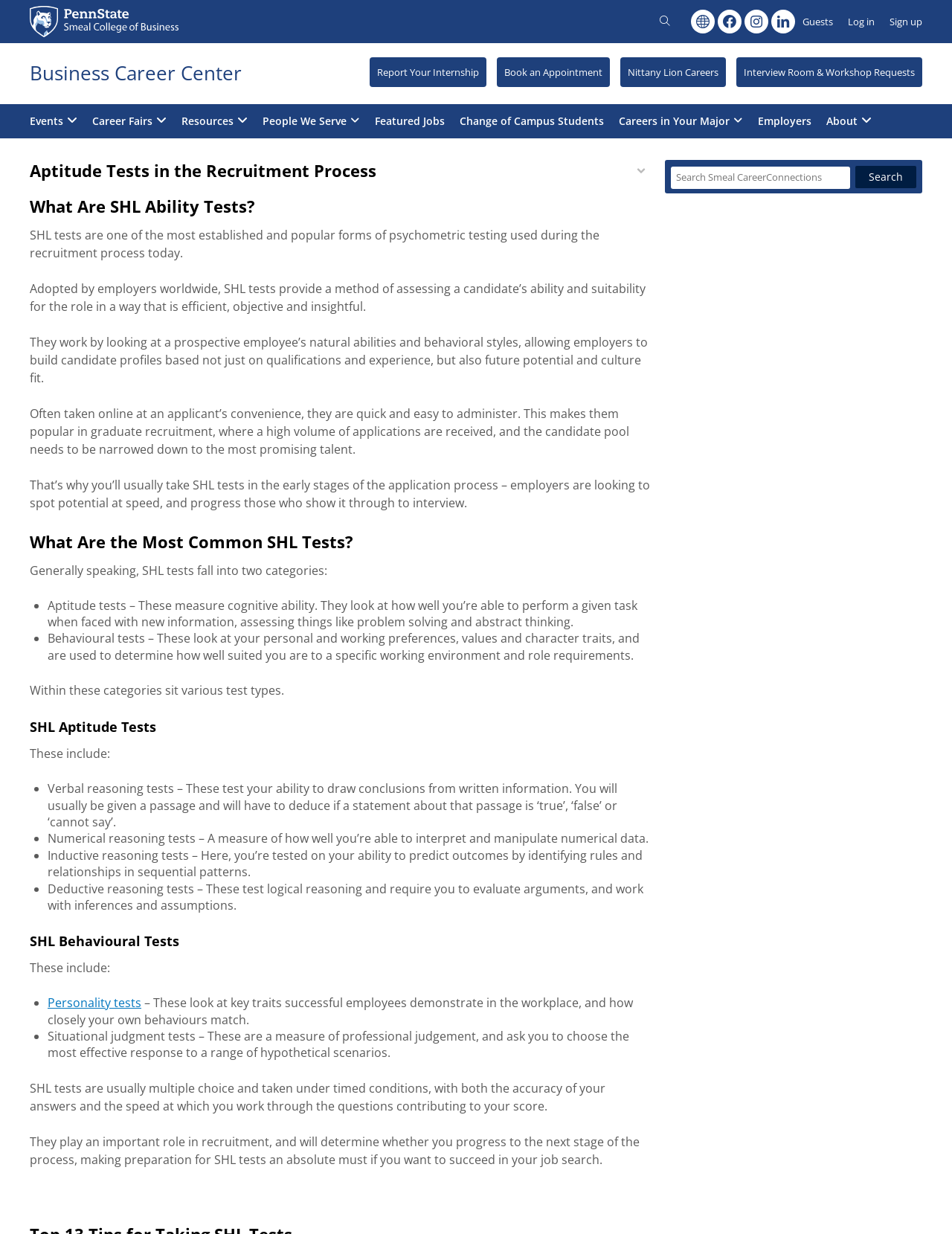Please identify the bounding box coordinates of the clickable area that will fulfill the following instruction: "Share the page". The coordinates should be in the format of four float numbers between 0 and 1, i.e., [left, top, right, bottom].

[0.664, 0.131, 0.683, 0.148]